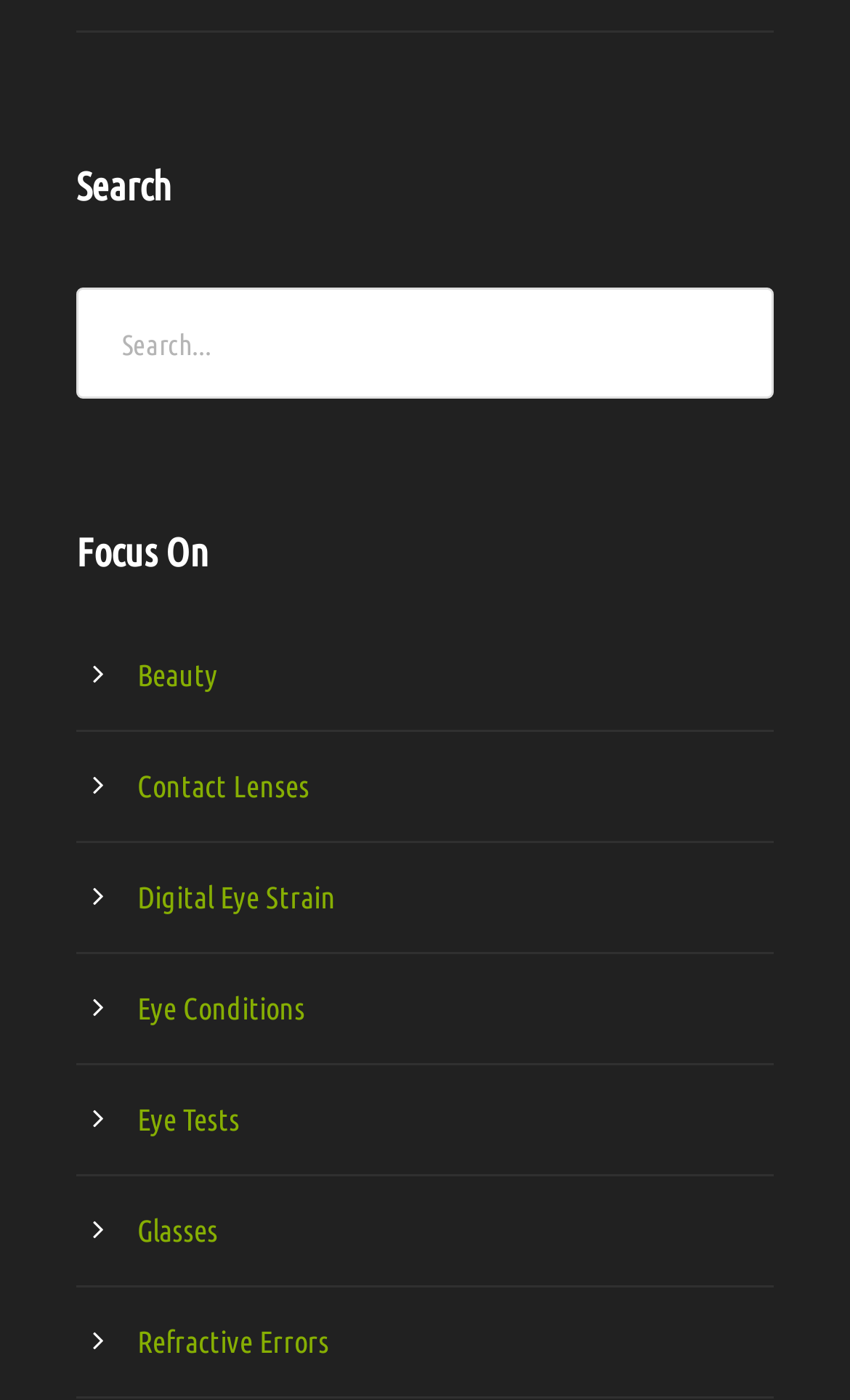Please provide a comprehensive response to the question below by analyzing the image: 
What is the search button text?

The search button text can be found by looking at the search box element, which has a button with the text 'SEARCH' inside it.